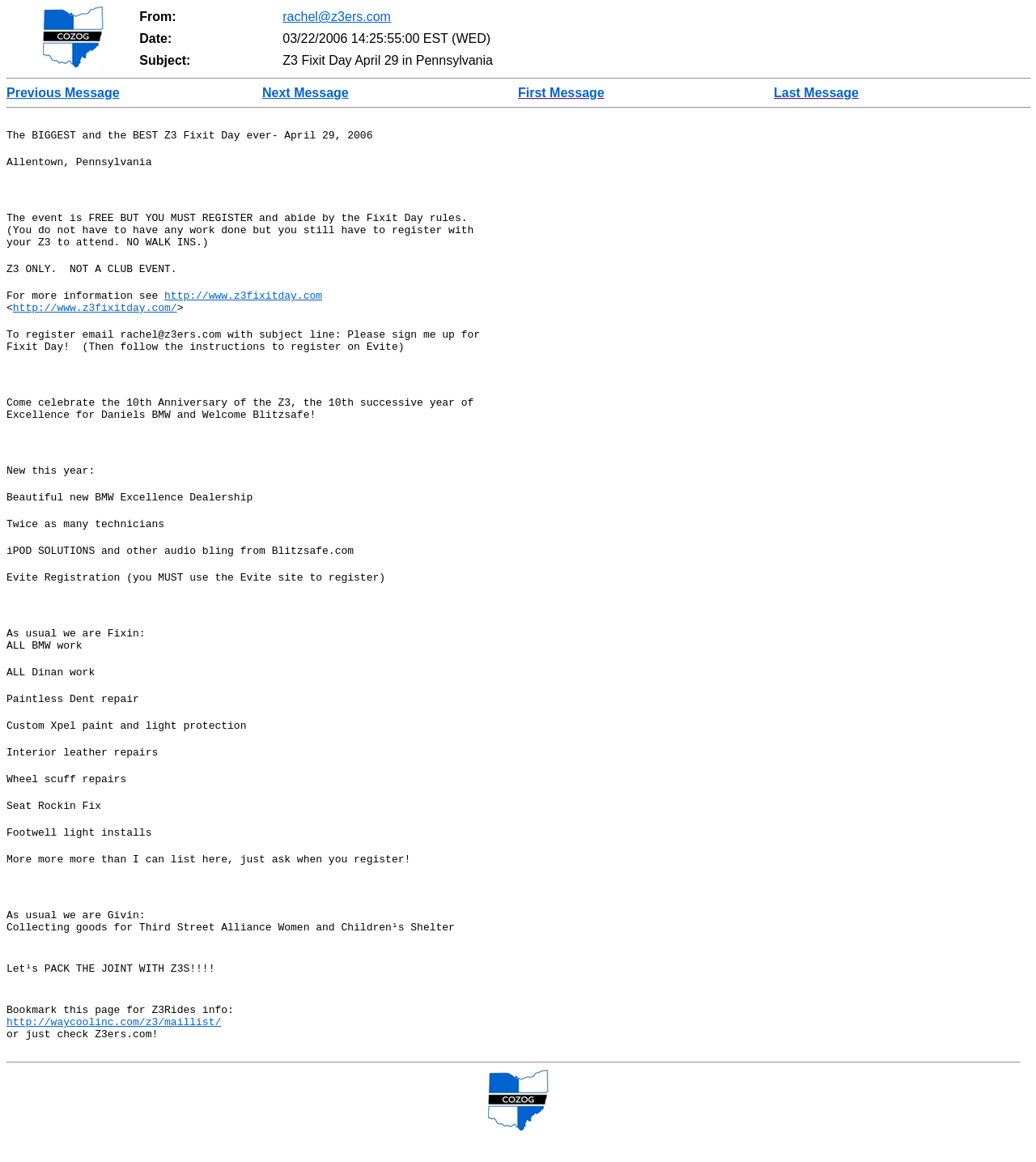Provide a thorough description of this webpage.

This webpage appears to be an email or a forum post about a Z3 Fixit Day event. At the top, there is a table with three rows, each containing information about the email, including the sender's email address, the date, and the subject. Below the table, there is a horizontal separator line.

The main content of the webpage is a series of paragraphs and links. The first paragraph announces the Z3 Fixit Day event, which will take place on April 29, 2006, in Allentown, Pennsylvania. The event is free, but registration is required. The following paragraphs provide more details about the event, including the rules, the location, and the activities that will take place.

There are several links throughout the webpage, including links to register for the event, to learn more about the event, and to access related websites. The webpage also contains a list of services that will be offered at the event, including BMW work, Dinan work, paintless dent repair, and interior leather repairs.

At the bottom of the webpage, there is another horizontal separator line, followed by a link to a website and an image. The image is likely a logo or a banner related to the Z3 Fixit Day event.

Overall, the webpage is well-organized and easy to navigate, with clear headings and concise text. The use of links and images adds visual interest and makes it easy for users to access additional information.